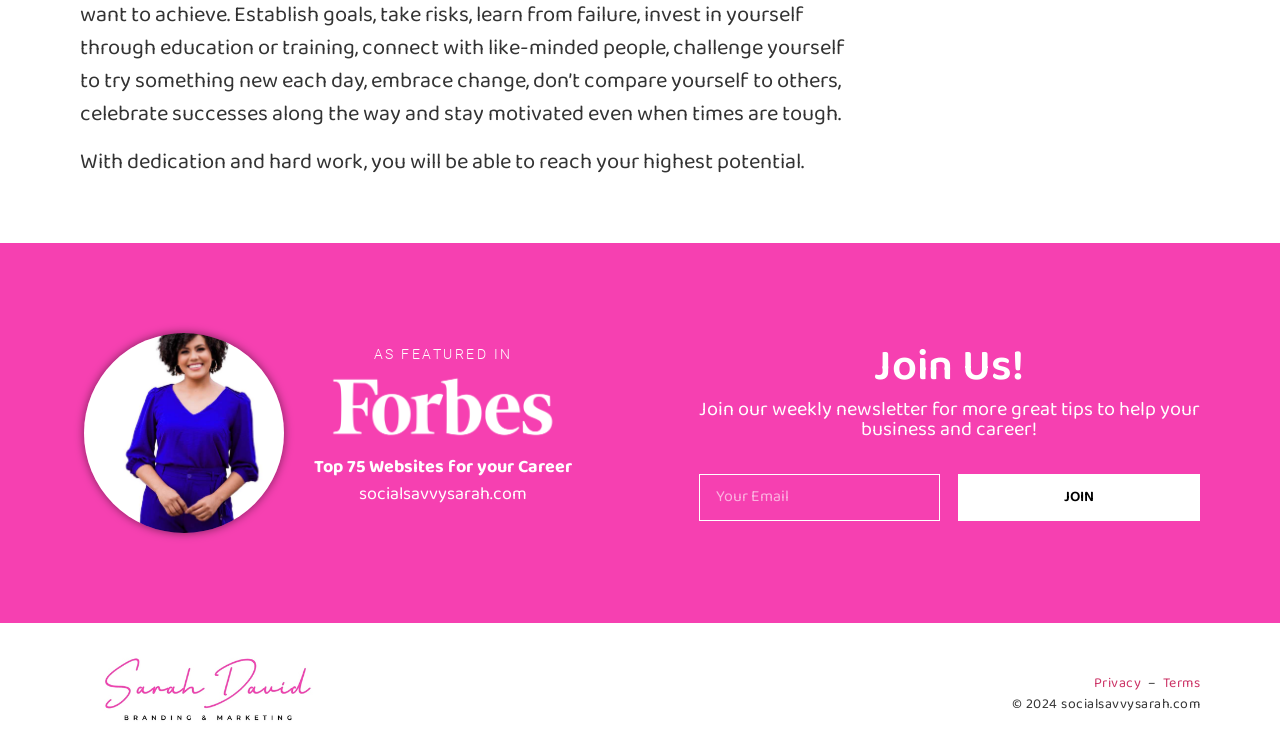What is the purpose of the 'JOIN' button?
Based on the image, answer the question with as much detail as possible.

The 'JOIN' button is located next to the 'Email' textbox, which suggests that it is used to submit the email address to join the weekly newsletter, as mentioned in the heading 'Join our weekly newsletter for more great tips to help your business and career!'.